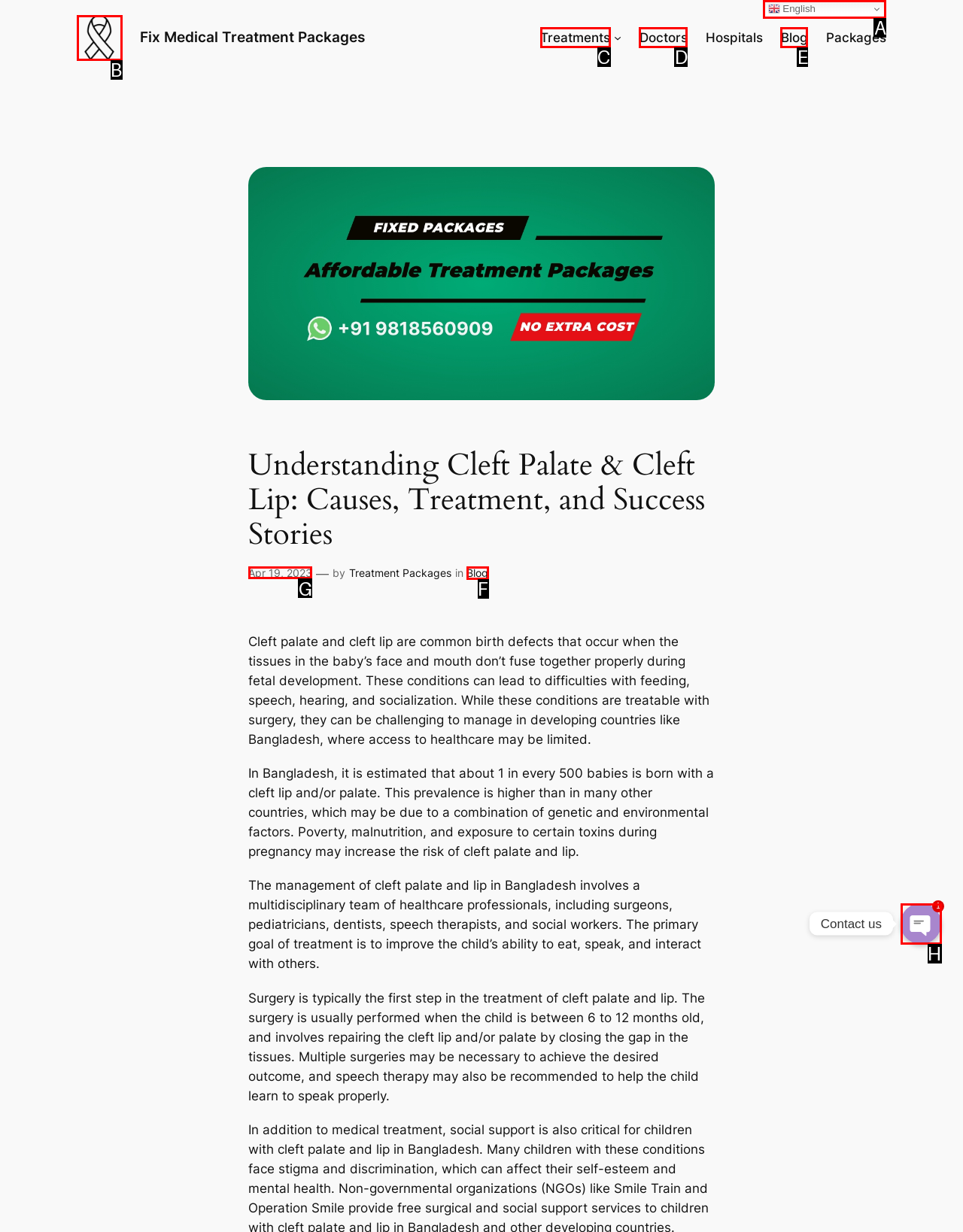Determine which option should be clicked to carry out this task: Read the blog post published on 'Apr 19, 2023'
State the letter of the correct choice from the provided options.

G